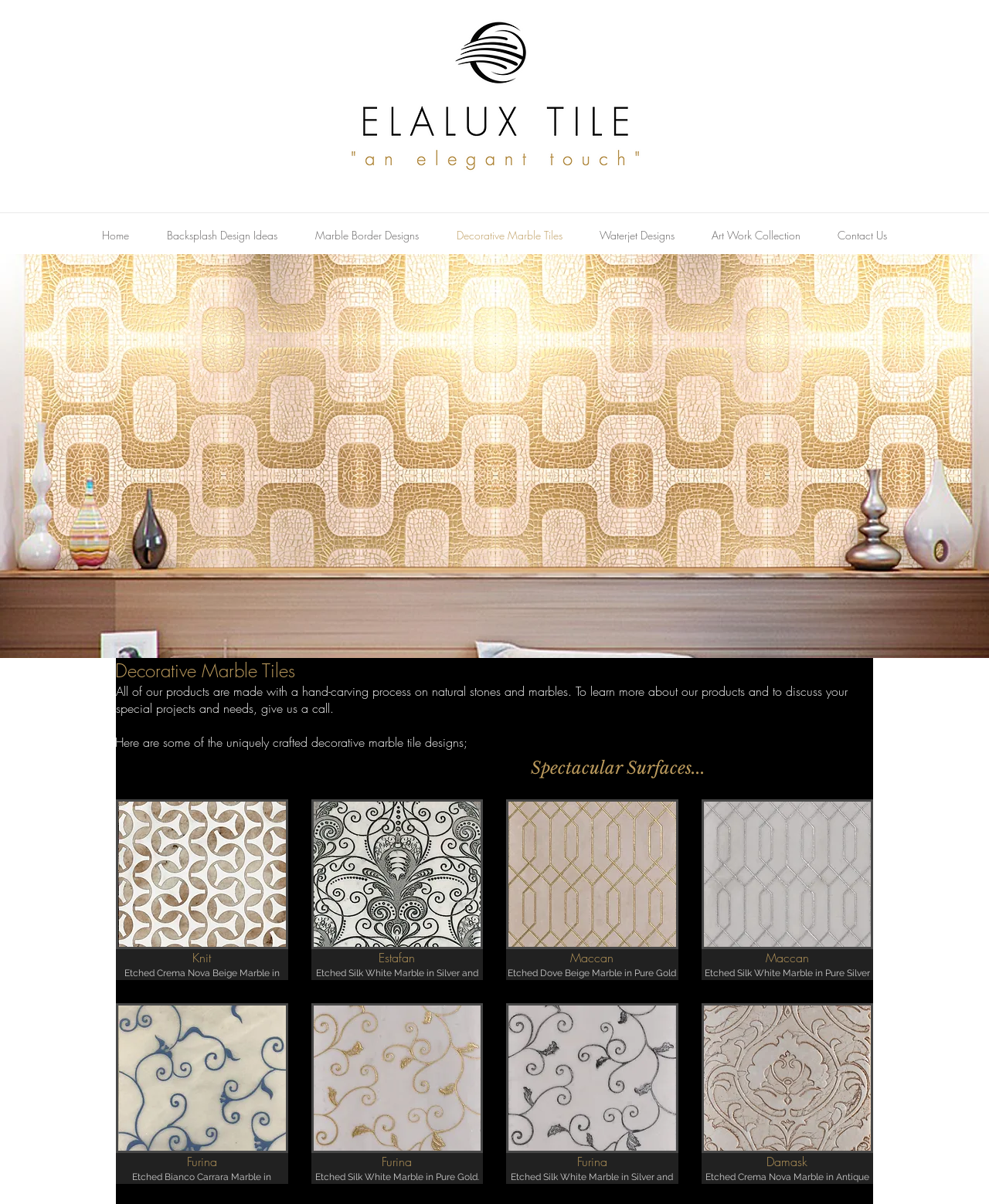Determine the bounding box coordinates for the clickable element to execute this instruction: "Click on the 'Home' link". Provide the coordinates as four float numbers between 0 and 1, i.e., [left, top, right, bottom].

[0.084, 0.184, 0.149, 0.207]